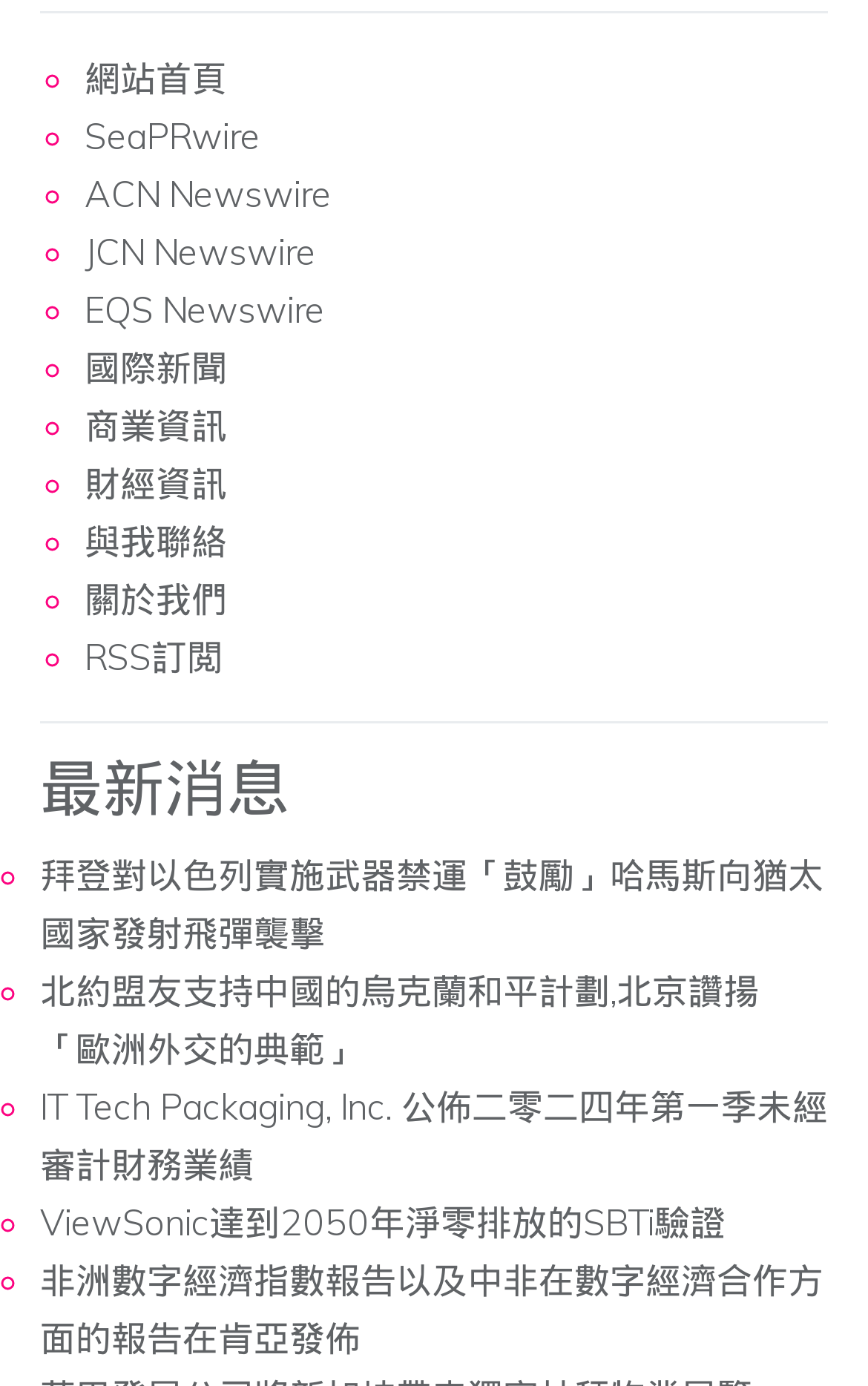What is the title of the second news article?
Based on the content of the image, thoroughly explain and answer the question.

I looked at the list of news articles and found the second one, which has the title '北約盟友支持中國的烏克蘭和平計劃,北京讚揚「歐洲外交的典範」'.